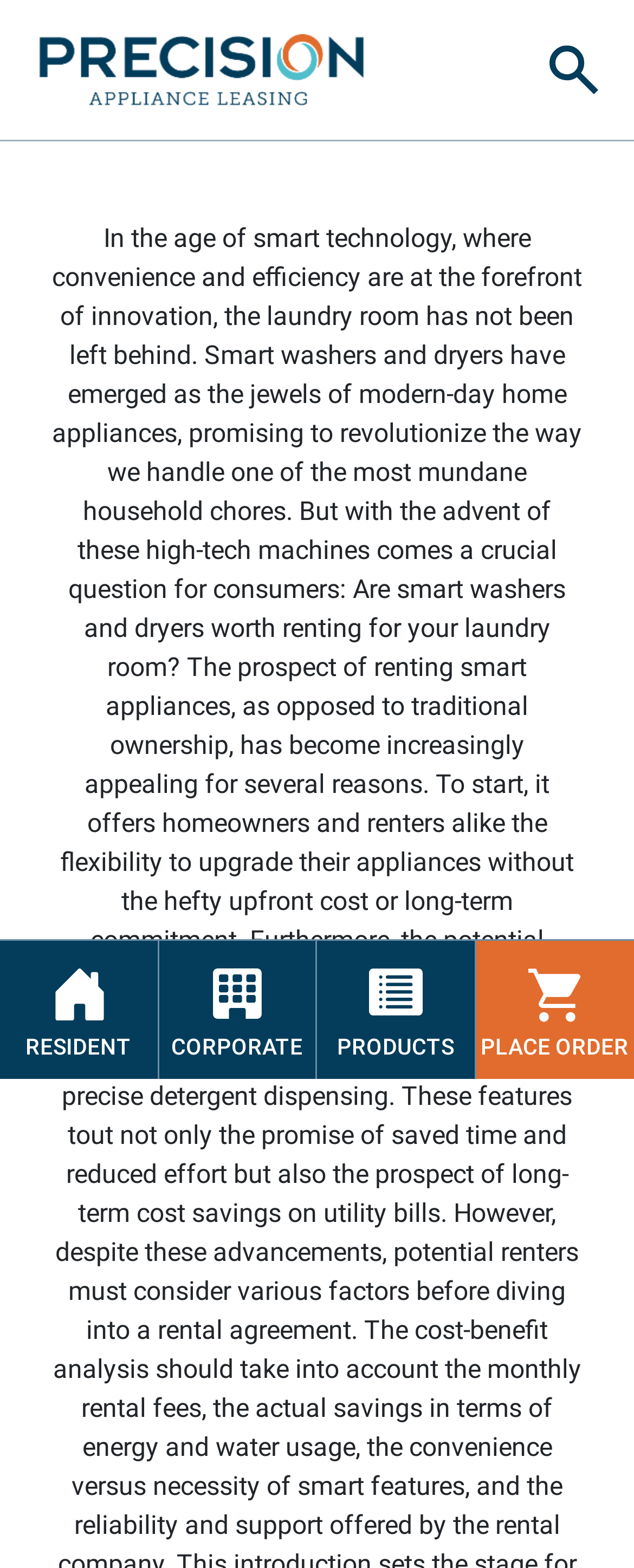Show me the bounding box coordinates of the clickable region to achieve the task as per the instruction: "Place an order".

[0.75, 0.6, 1.0, 0.688]